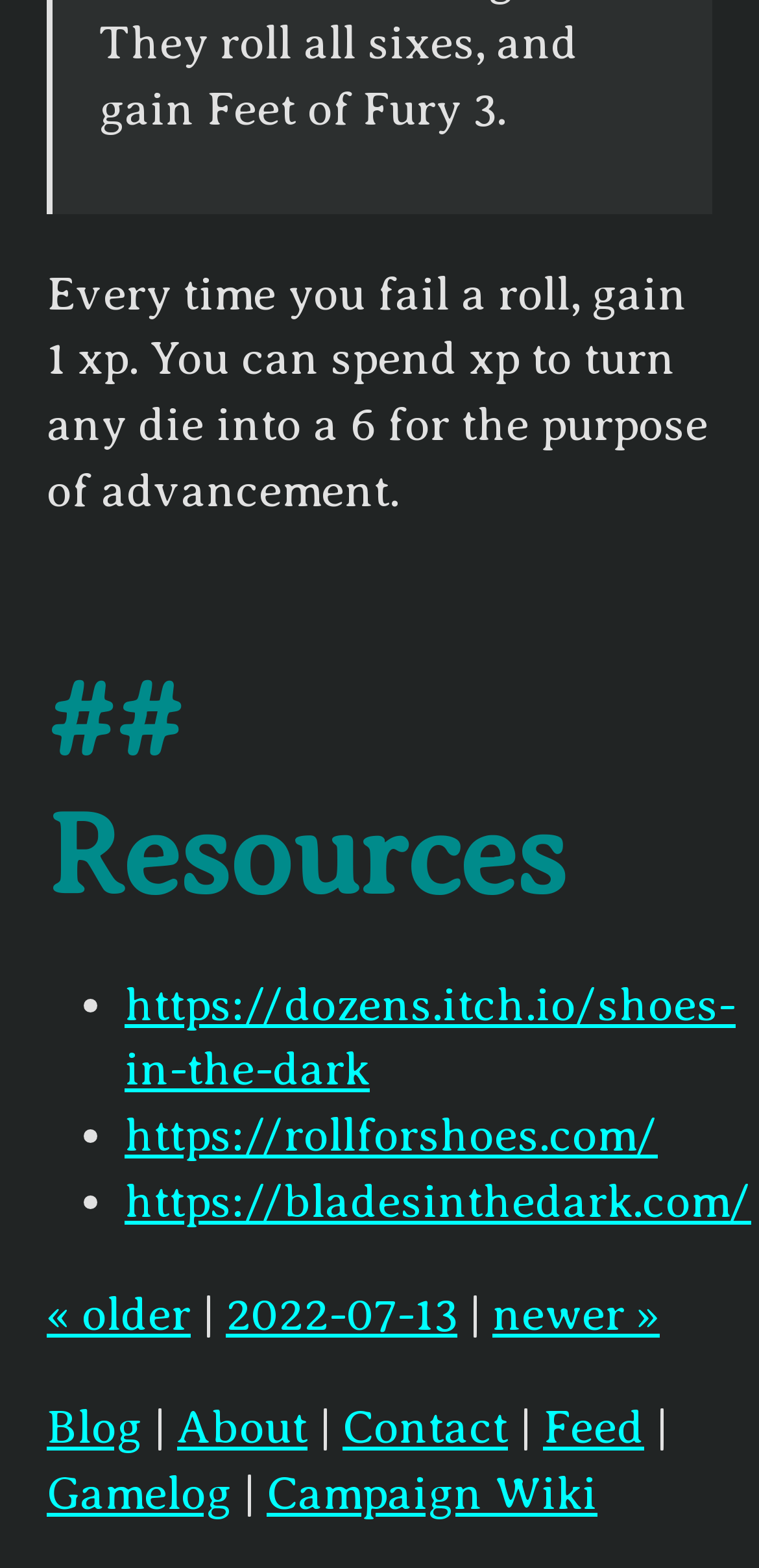Determine the bounding box coordinates in the format (top-left x, top-left y, bottom-right x, bottom-right y). Ensure all values are floating point numbers between 0 and 1. Identify the bounding box of the UI element described by: newer »

[0.649, 0.822, 0.869, 0.854]